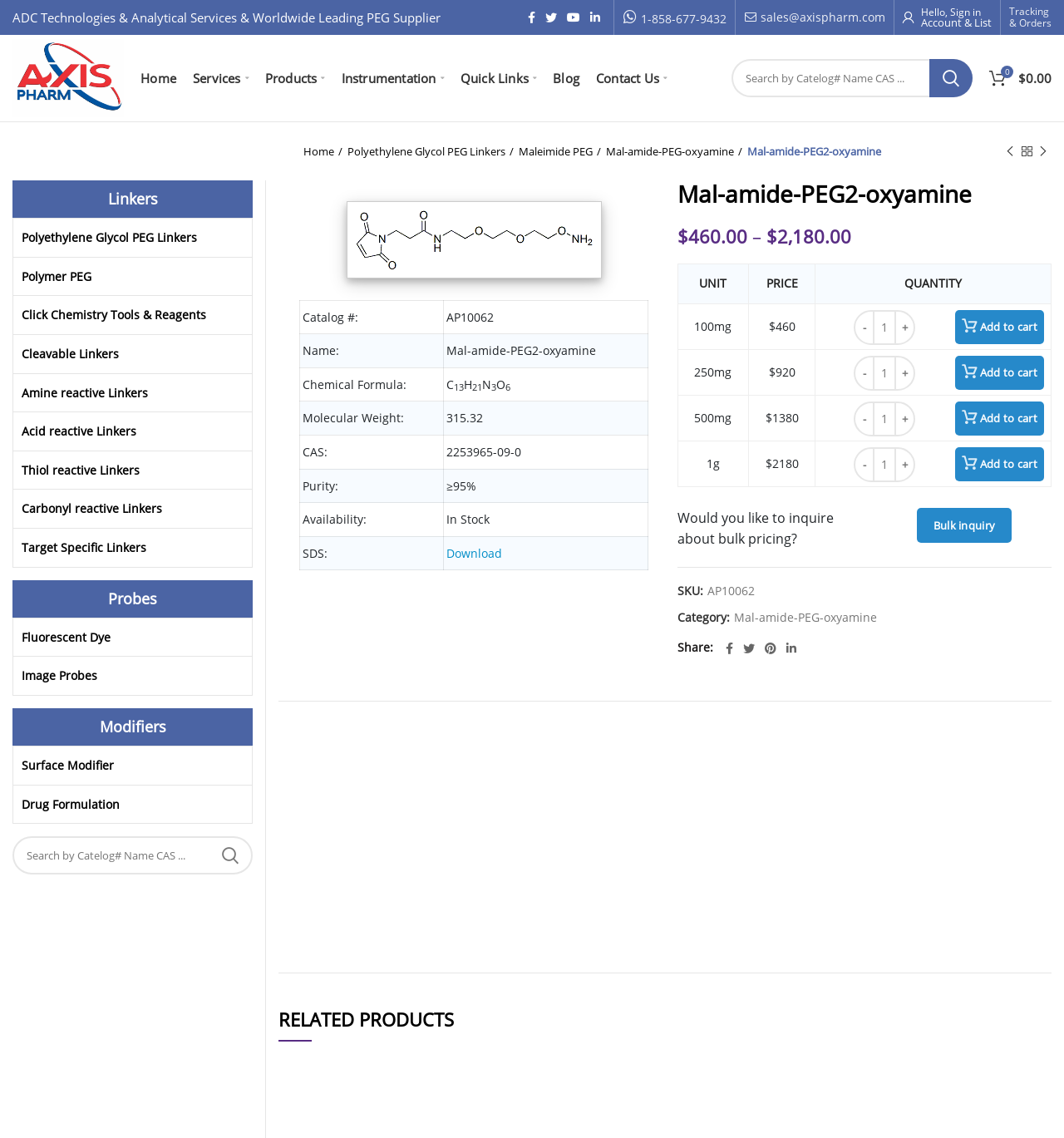What is the molecular weight of the product?
Please answer the question with as much detail and depth as you can.

I found the answer by looking at the table that describes the product's details, specifically the row that says 'Molecular Weight:'.